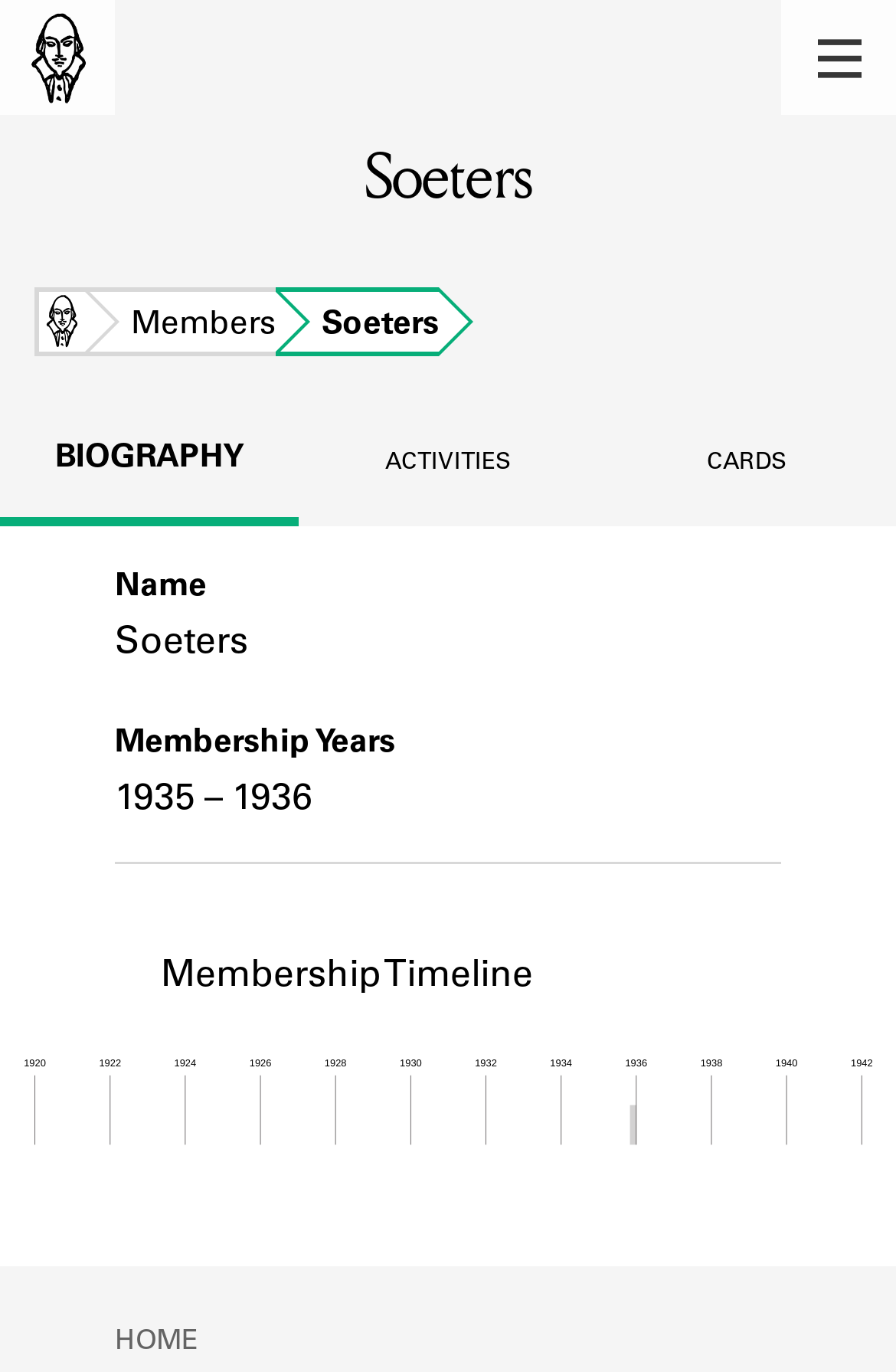Identify the bounding box for the described UI element: "biography".

[0.0, 0.293, 0.333, 0.377]